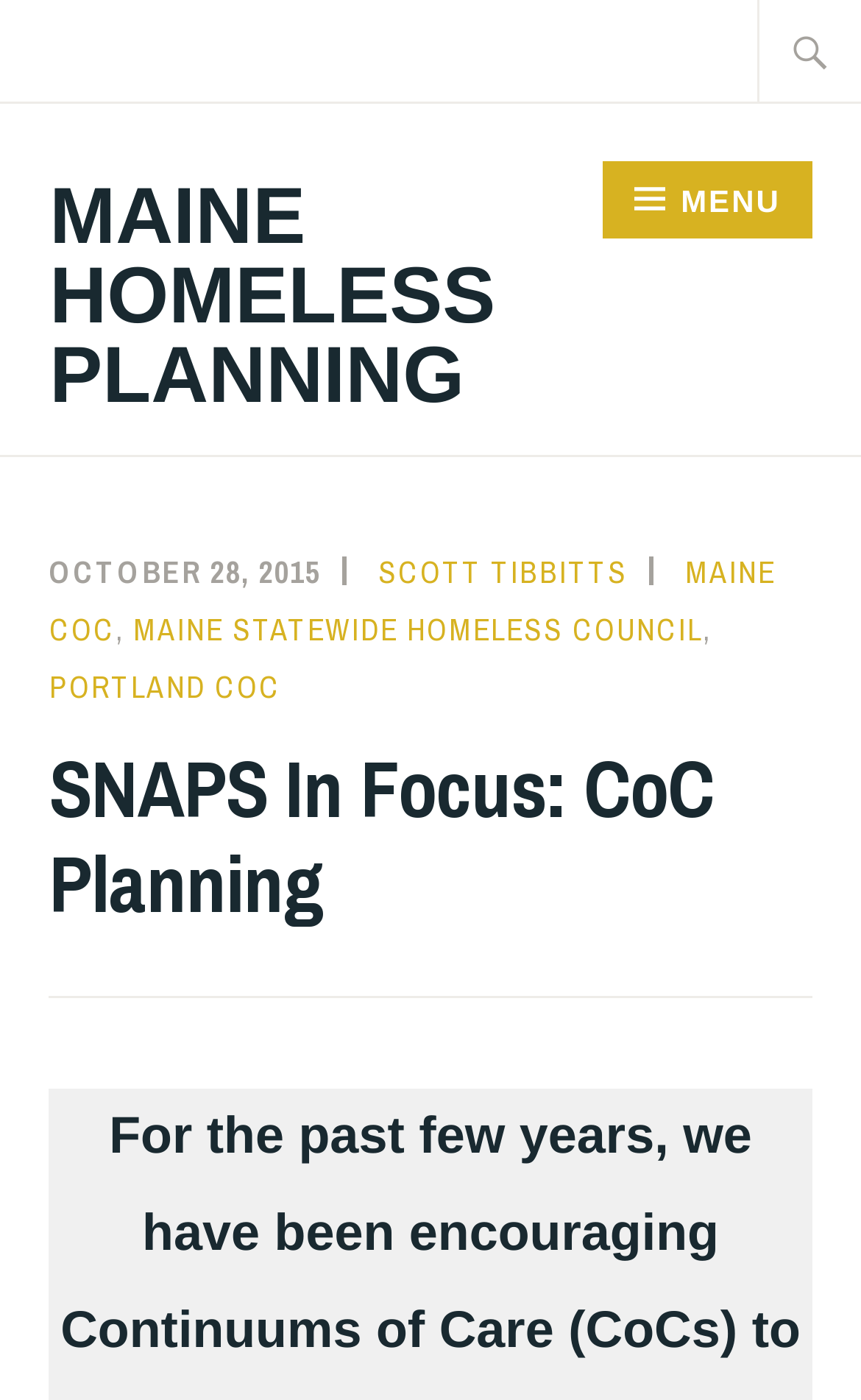Please give a succinct answer to the question in one word or phrase:
What is the main topic of this webpage?

Homeless Planning